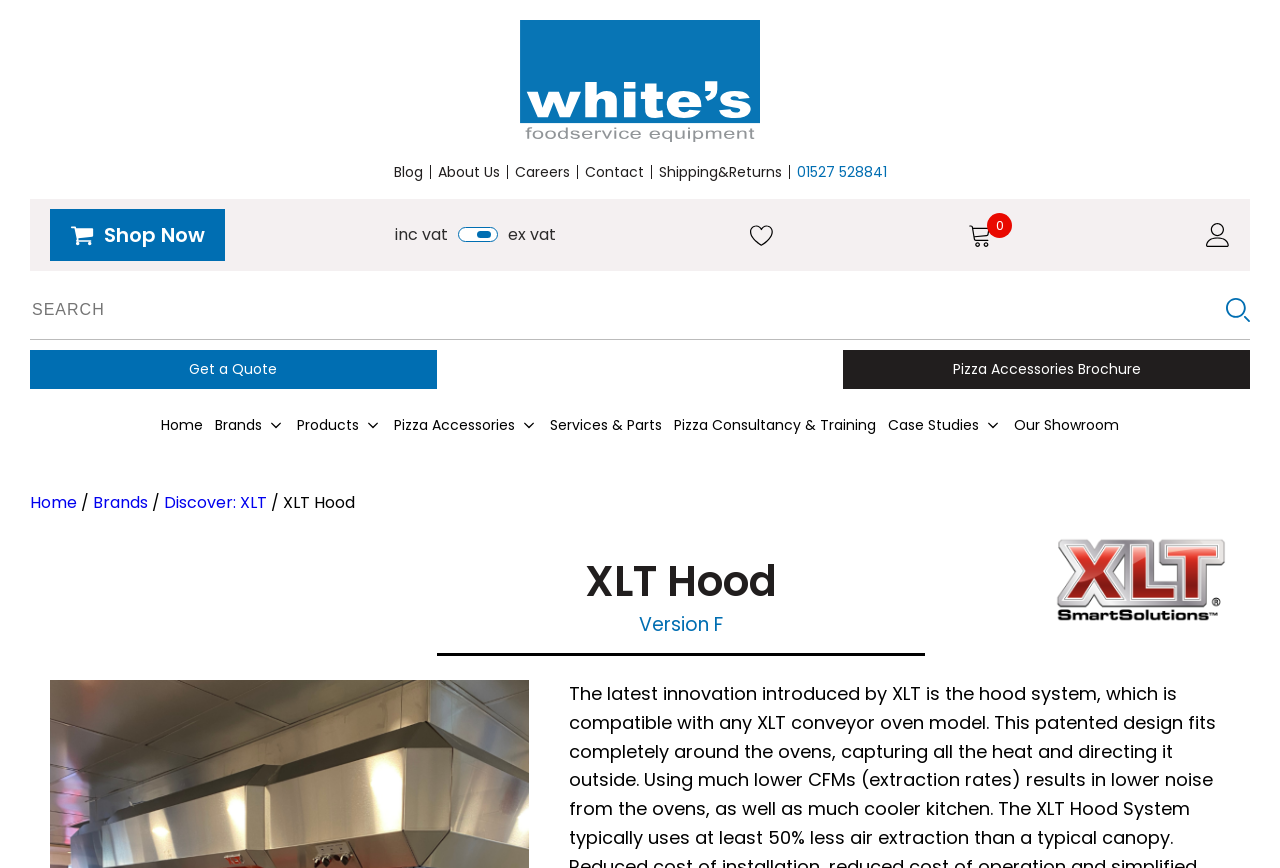What is the company name in the top-left corner?
Provide a fully detailed and comprehensive answer to the question.

I found the company name by looking at the top-left corner of the webpage, where I saw a logo and a link with the text 'White's Food Service Equipment'.